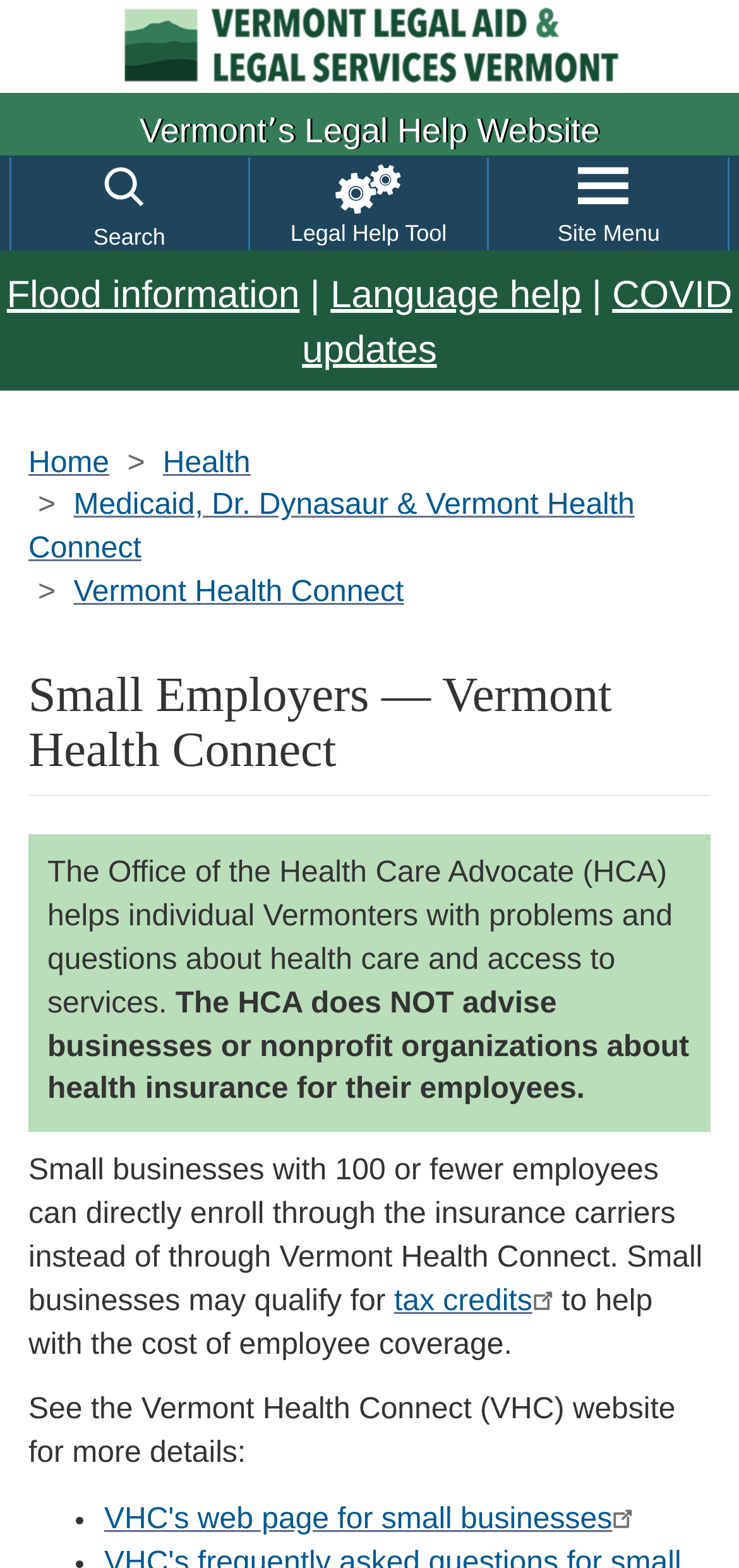Identify the bounding box coordinates for the element you need to click to achieve the following task: "Enter your phone number". Provide the bounding box coordinates as four float numbers between 0 and 1, in the form [left, top, right, bottom].

None